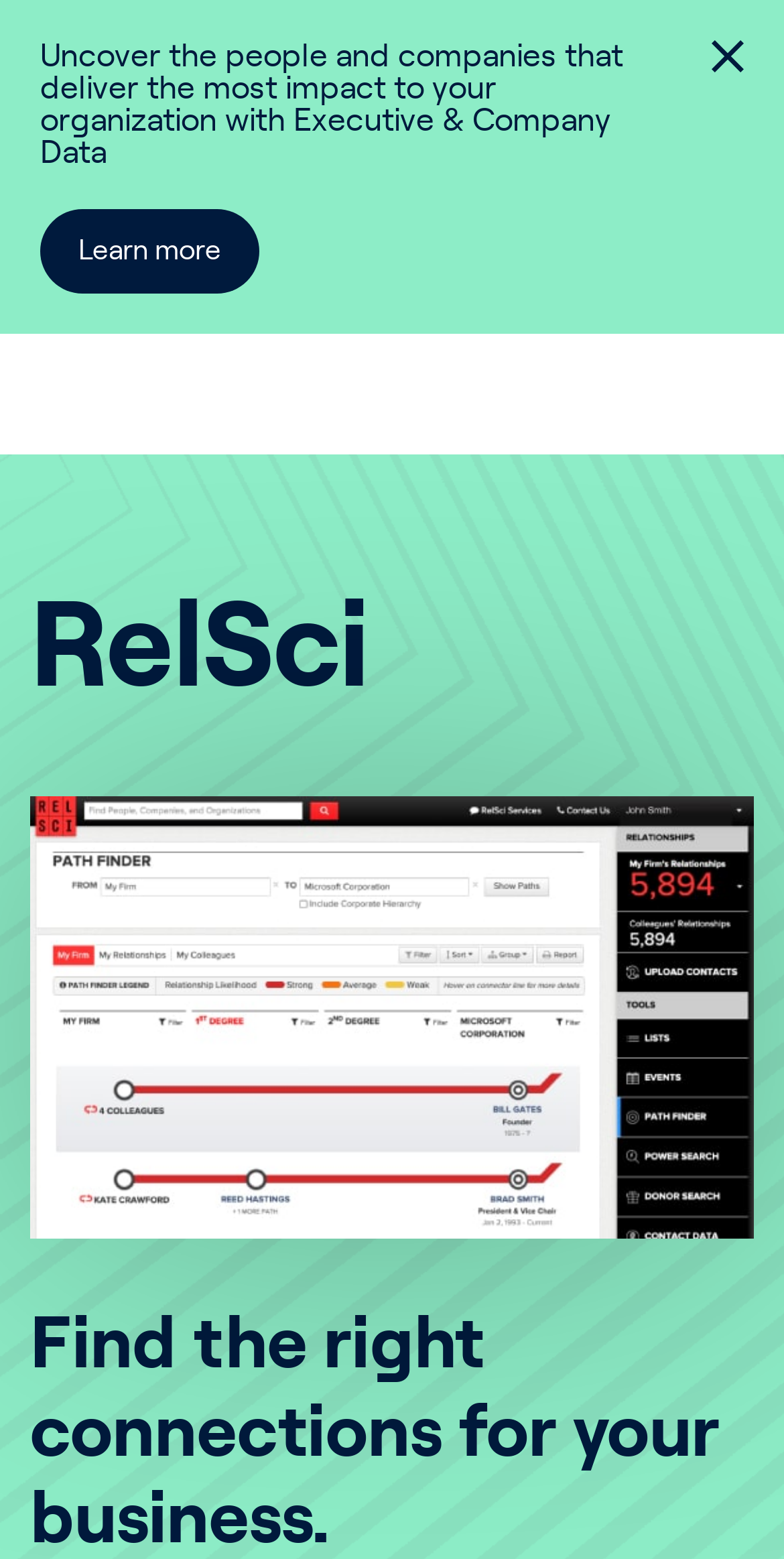Provide a short answer to the following question with just one word or phrase: Is there an image associated with the RelSci heading?

Yes